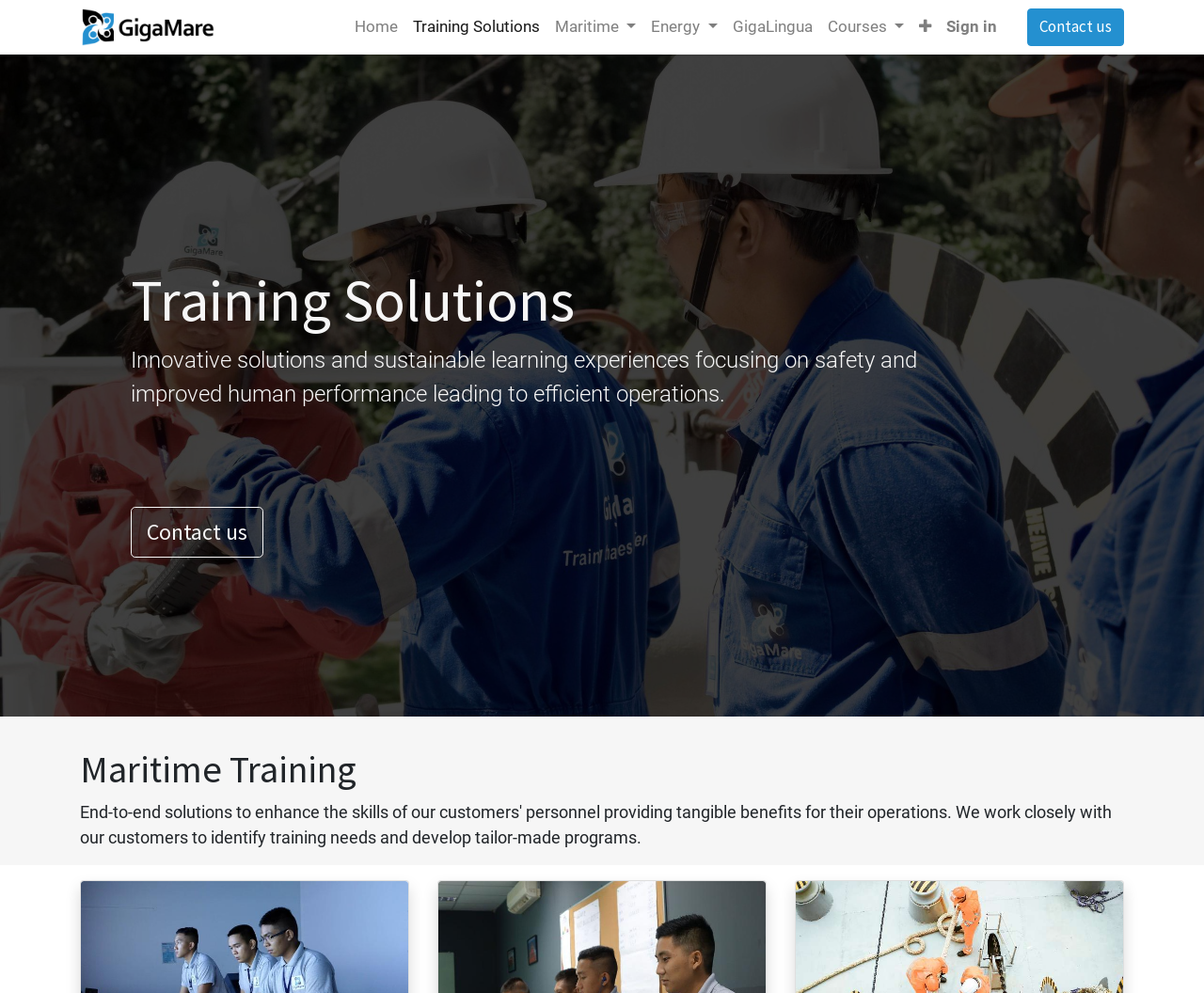What is the text of the first heading on the webpage? Observe the screenshot and provide a one-word or short phrase answer.

Training Solutions